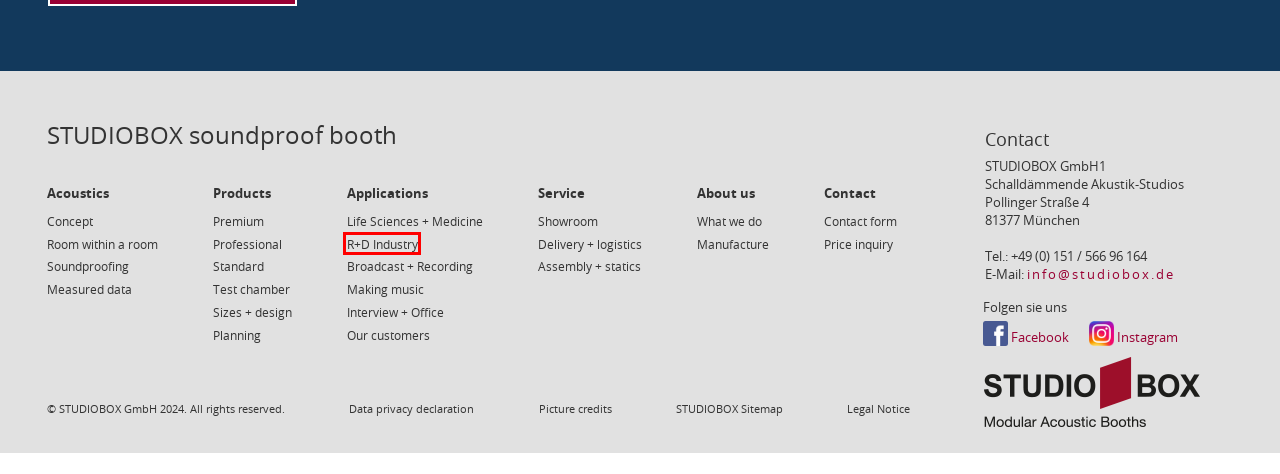Inspect the screenshot of a webpage with a red rectangle bounding box. Identify the webpage description that best corresponds to the new webpage after clicking the element inside the bounding box. Here are the candidates:
A. Room within a room system STUDIOBOX - soundproof booth
B. STUDIOBOX Sitemap
C. Recording booth STUDIOBOX - The mobile recording studio
D. Acoustic measurements of STUDIOBOX sound booths - overview
E. STUDIOBOX test booth for R&D and medicine
F. Data privacy declaration
G. Picture credits
H. Acoustic chamber STUDIOBOX for quality assurance in R&D

H